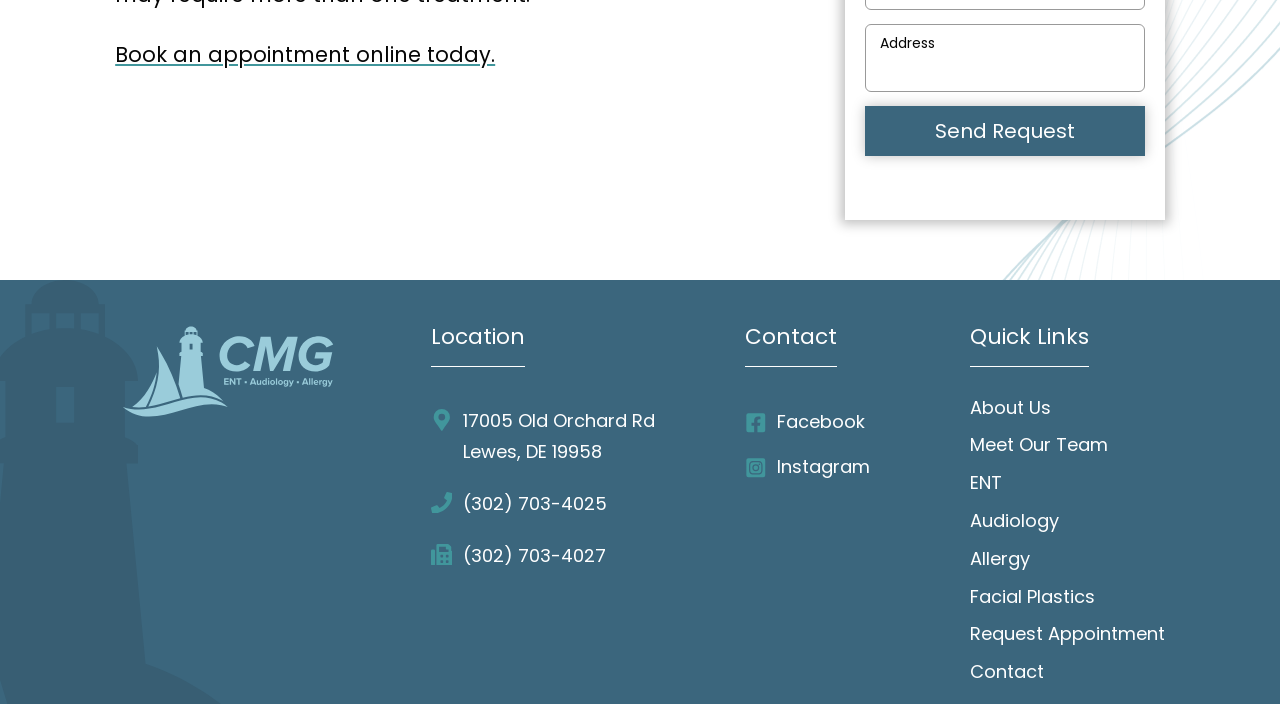Please identify the bounding box coordinates of the clickable region that I should interact with to perform the following instruction: "View location details". The coordinates should be expressed as four float numbers between 0 and 1, i.e., [left, top, right, bottom].

[0.337, 0.573, 0.512, 0.66]